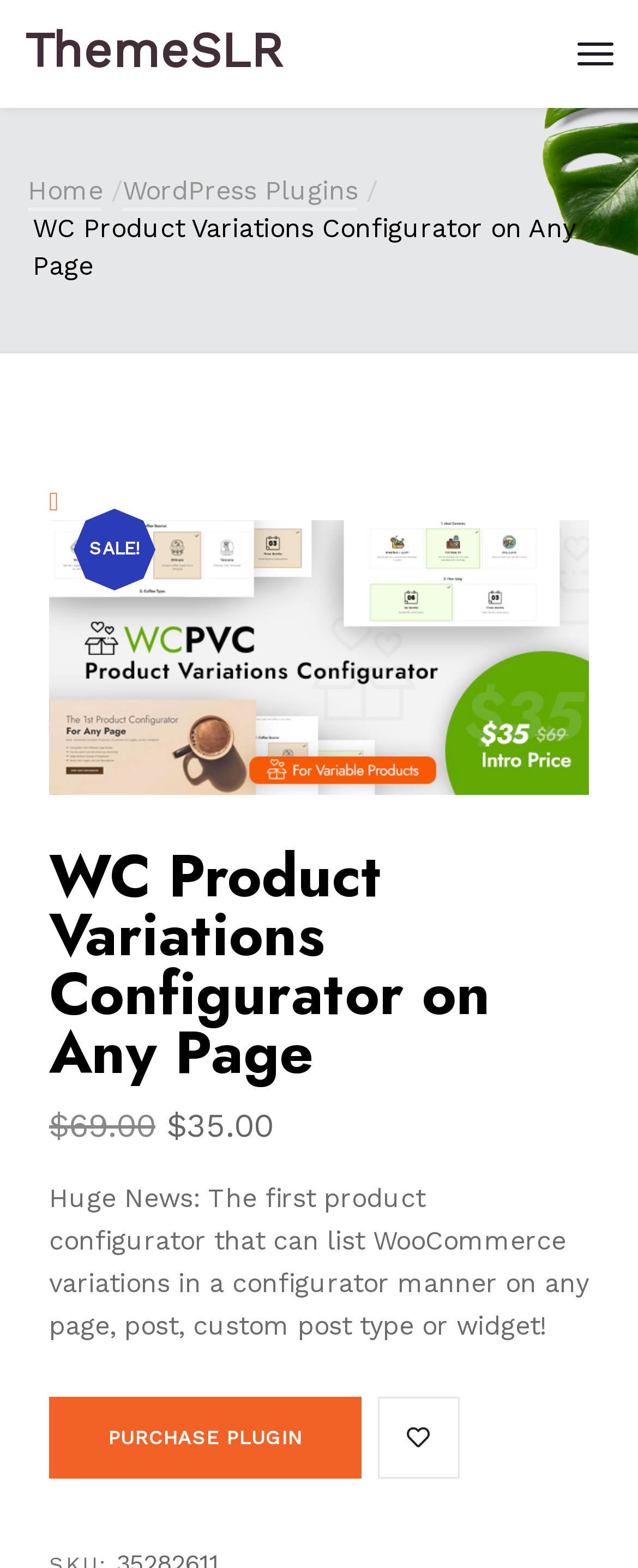Could you find the bounding box coordinates of the clickable area to complete this instruction: "Add to wishlist"?

[0.591, 0.891, 0.719, 0.943]